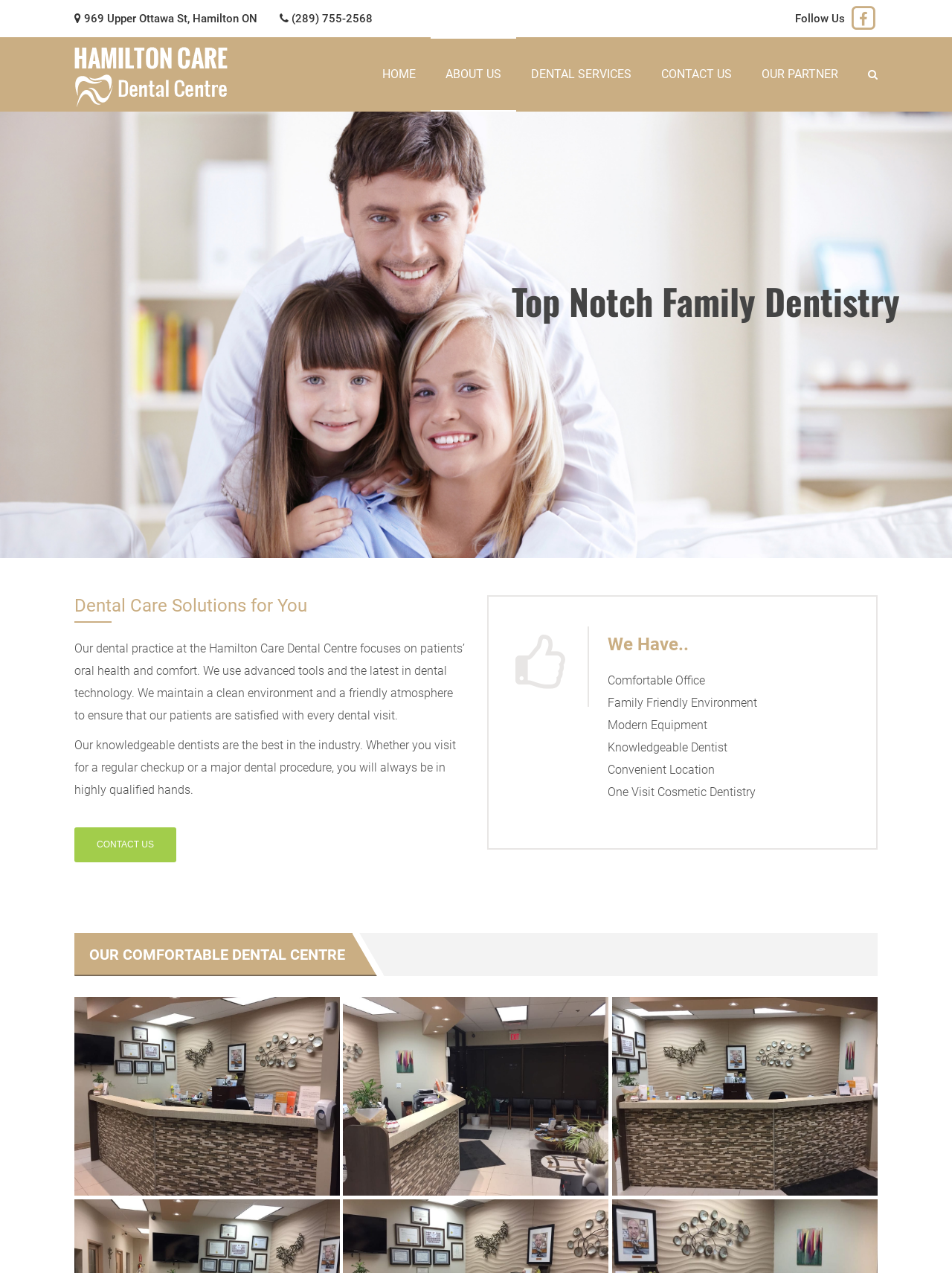Please determine the bounding box coordinates of the area that needs to be clicked to complete this task: 'Click the 'HOME' link'. The coordinates must be four float numbers between 0 and 1, formatted as [left, top, right, bottom].

[0.386, 0.029, 0.452, 0.088]